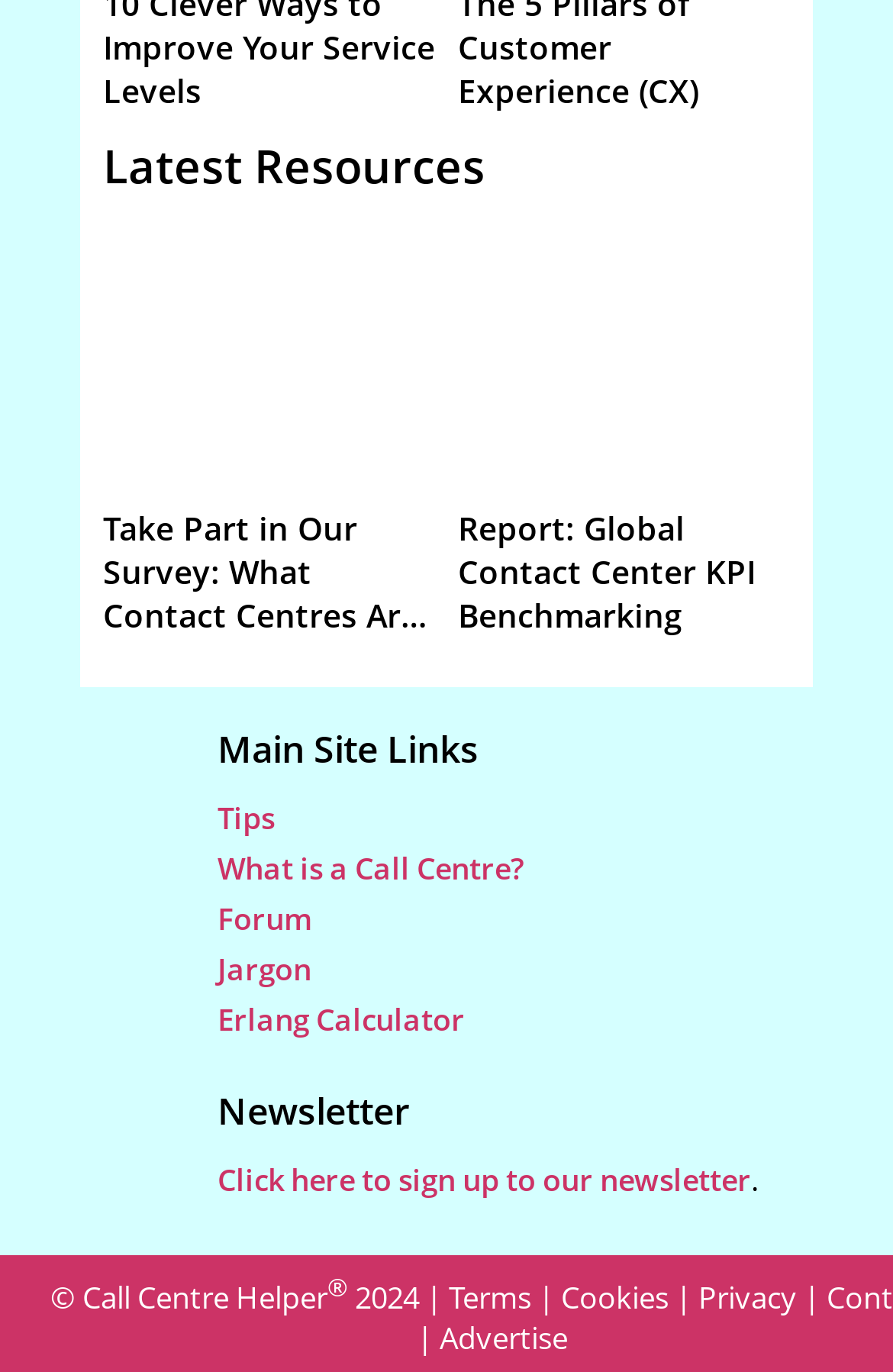Find the bounding box coordinates of the clickable area that will achieve the following instruction: "Participate in the survey 'What Contact Centres Are Doing Right Now?'".

[0.115, 0.332, 0.487, 0.369]